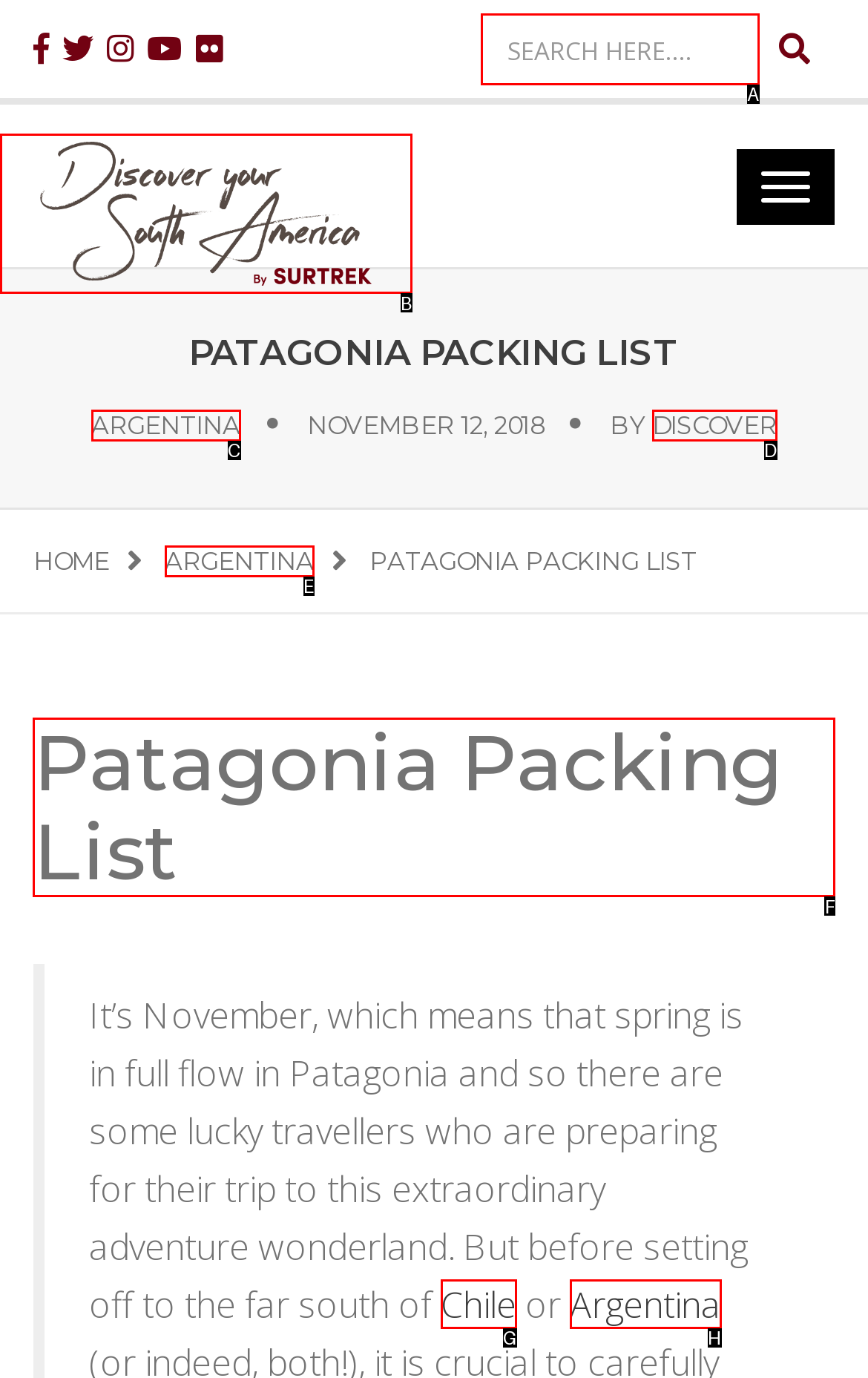Tell me which UI element to click to fulfill the given task: Read the blog post. Respond with the letter of the correct option directly.

F